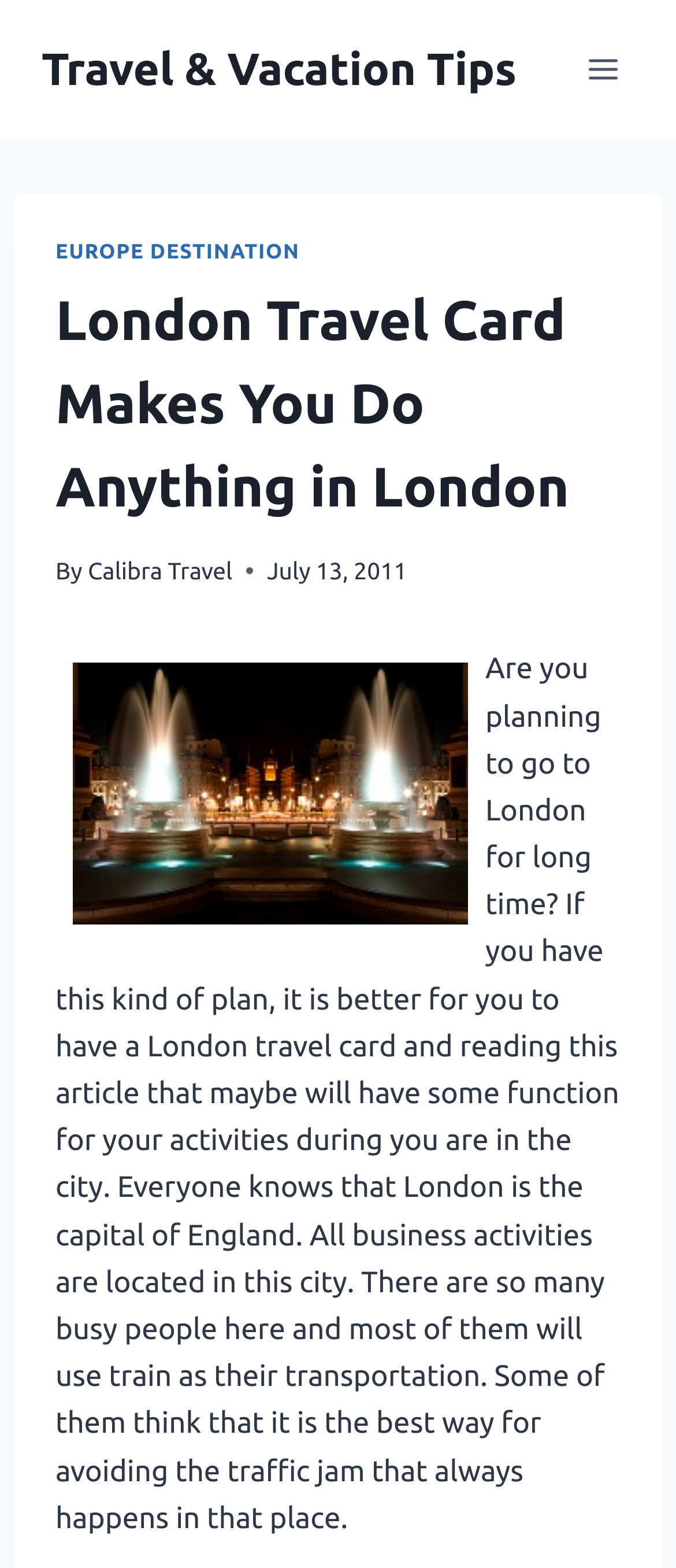Create an elaborate caption for the webpage.

The webpage is about London travel and vacation tips, specifically highlighting the benefits of a London travel card. At the top, there is a link to "Travel & Vacation Tips" and a button to "Open menu" on the right side. Below these elements, there is a header section that contains a link to "EUROPE DESTINATION" on the left, followed by a heading that reads "London Travel Card Makes You Do Anything in London". 

To the right of the heading, there is a byline that says "By Calibra Travel" and a timestamp indicating the article was published on July 13, 2011. Below the header section, there is an image related to London travel, taking up about half of the page width. 

On the left side of the image, there is a block of text that discusses the benefits of having a London travel card, especially for those planning to stay in the city for an extended period. The text explains that London is the capital of England, a hub for business activities, and that many people use trains as their primary mode of transportation to avoid traffic jams.